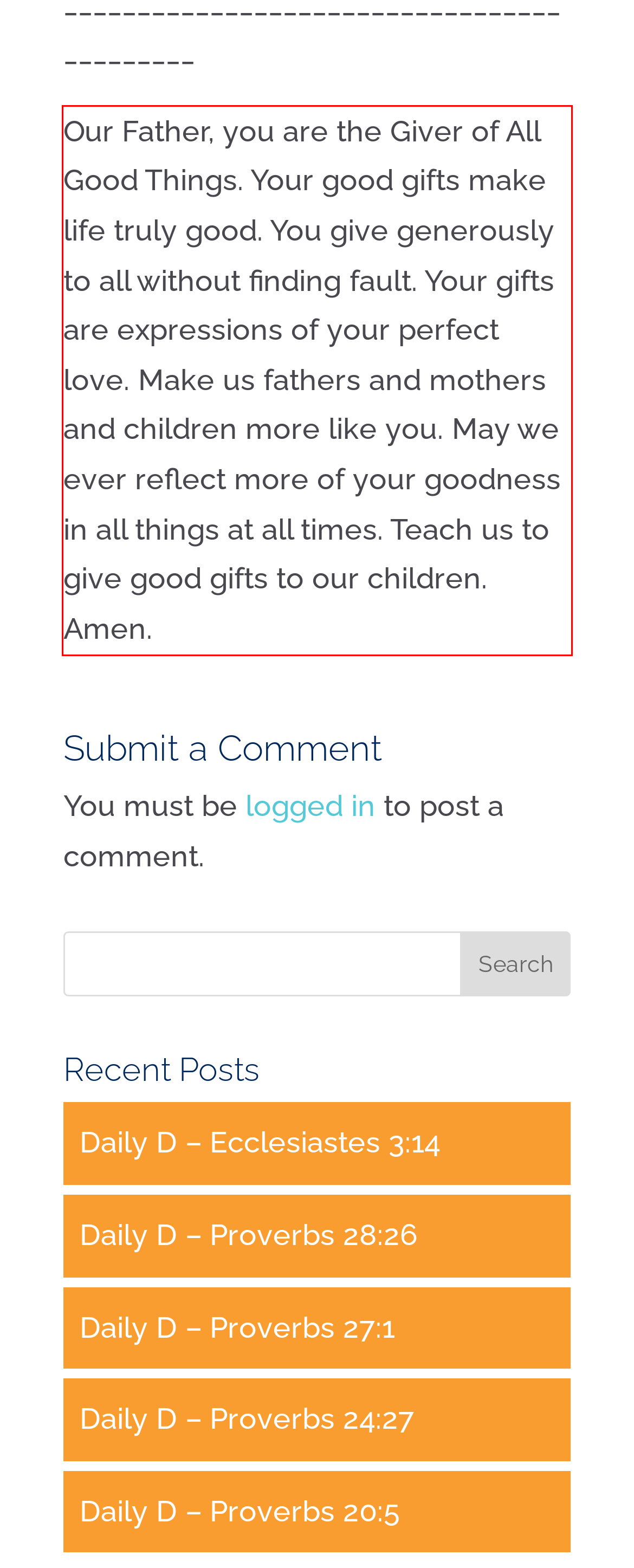Please look at the screenshot provided and find the red bounding box. Extract the text content contained within this bounding box.

Our Father, you are the Giver of All Good Things. Your good gifts make life truly good. You give generously to all without finding fault. Your gifts are expressions of your perfect love. Make us fathers and mothers and children more like you. May we ever reflect more of your goodness in all things at all times. Teach us to give good gifts to our children. Amen.